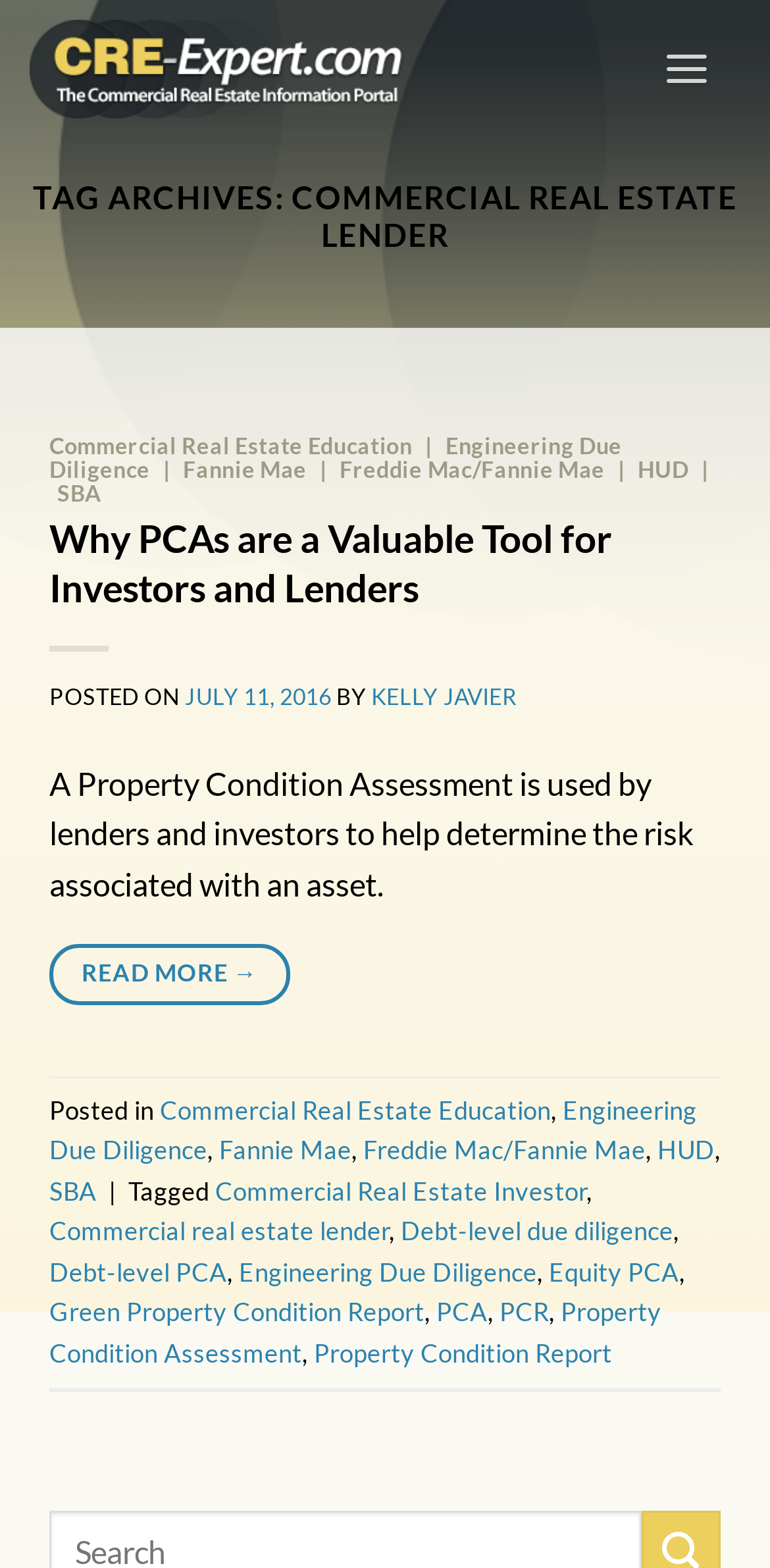Please identify the bounding box coordinates of the element's region that I should click in order to complete the following instruction: "Read the article 'How To Safely Use Video Chat'". The bounding box coordinates consist of four float numbers between 0 and 1, i.e., [left, top, right, bottom].

None